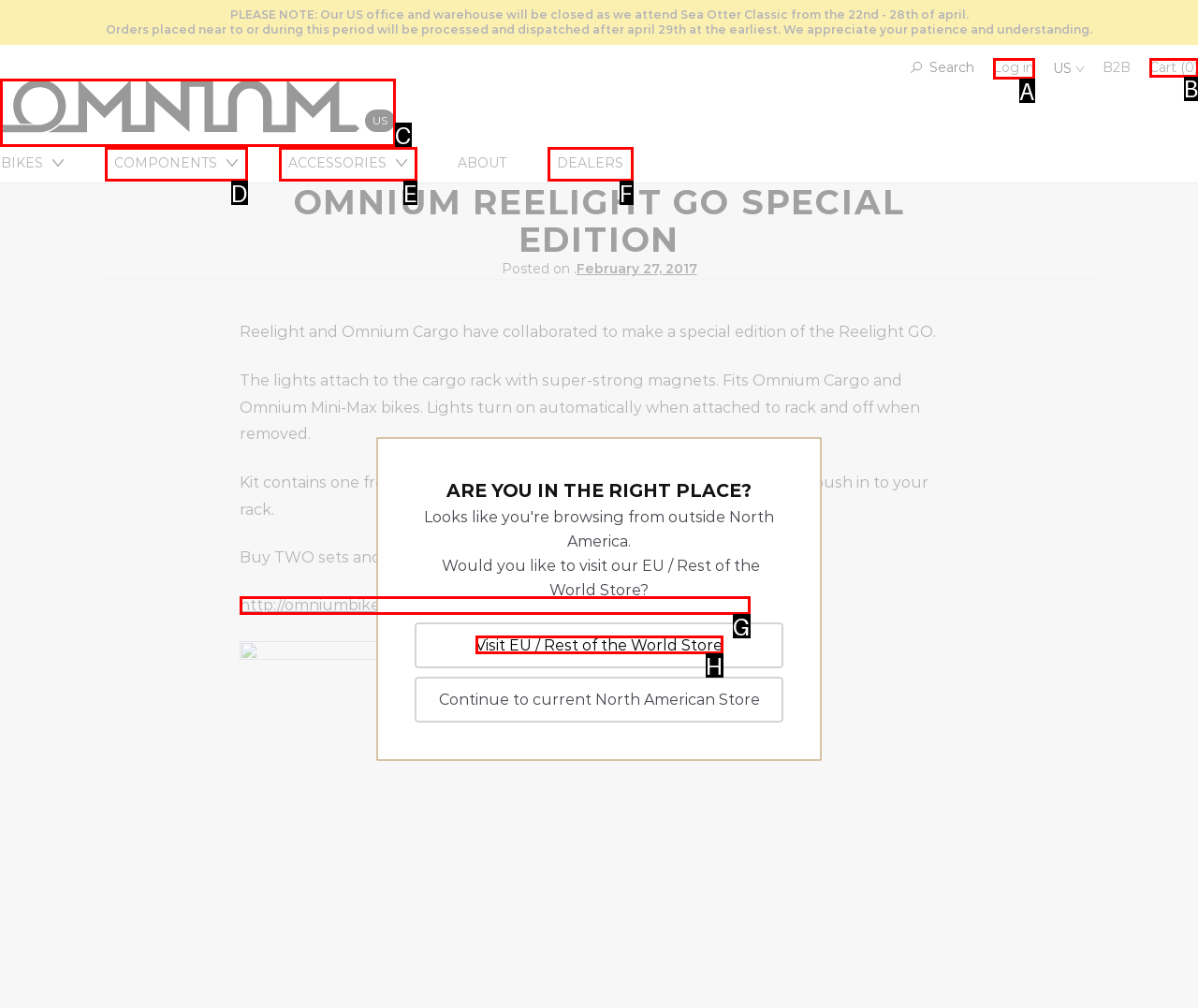Which option should be clicked to execute the task: View Omnium Reelight GO Special Edition product?
Reply with the letter of the chosen option.

G